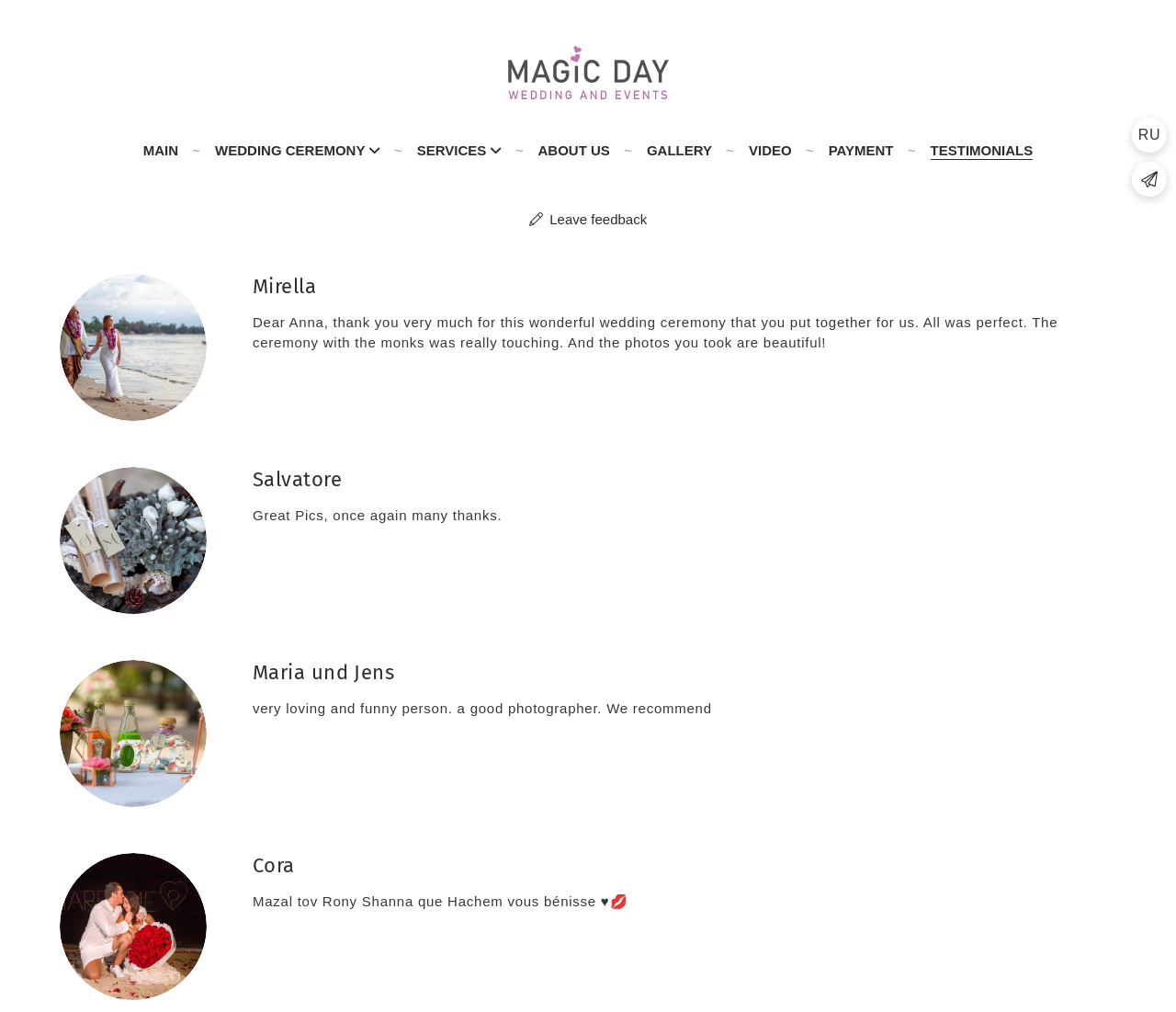What is the purpose of the 'Leave feedback' button?
Please ensure your answer is as detailed and informative as possible.

The 'Leave feedback' button is likely intended for users to provide their own feedback or testimonials about their wedding experience. This button is placed below the existing testimonials, suggesting that it is meant for users to contribute their own feedback.